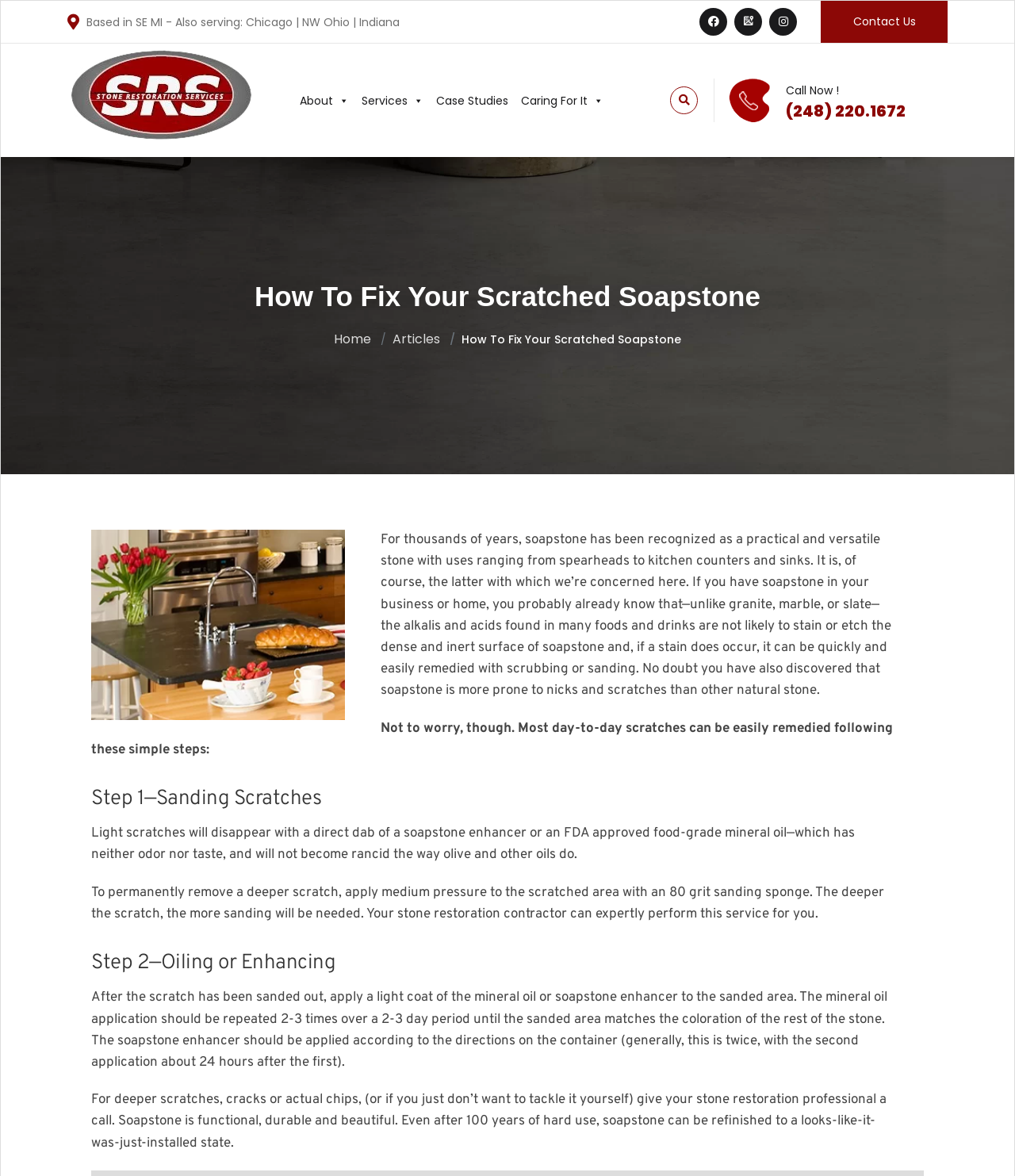Determine the bounding box coordinates for the area that needs to be clicked to fulfill this task: "Click the 'Home' breadcrumb". The coordinates must be given as four float numbers between 0 and 1, i.e., [left, top, right, bottom].

[0.329, 0.281, 0.366, 0.296]